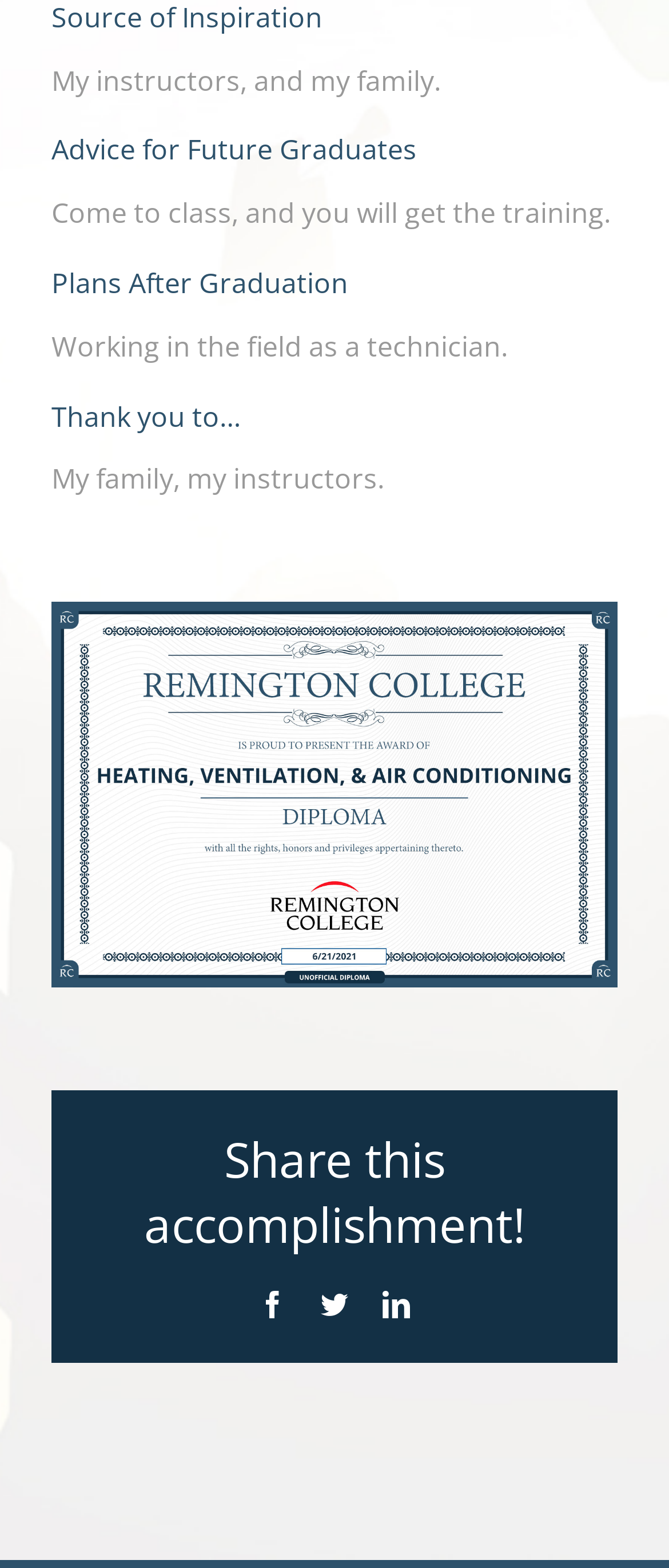What is the author's plan after graduation?
Answer the question with a detailed explanation, including all necessary information.

The author's plan after graduation is to work in the field as a technician, as mentioned in the 'Plans After Graduation' section, which is indicated by the heading element with the text 'Plans After Graduation' and the static text element with the text 'Working in the field as a technician.'